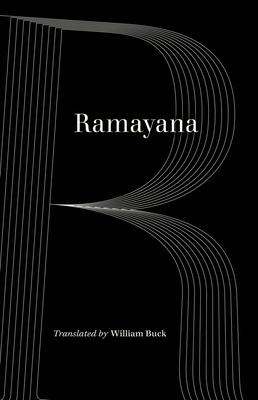Provide a thorough description of the image.

This image features the cover of "Ramayana," a distinguished translation by William Buck. The design showcases an elegant and minimalist aesthetic, with the title "Ramayana" prominently displayed in a stylish font. The large letter "R" is artistically rendered, creating a sense of movement through its flowing lines. Set against a stark black background, the simplicity of the design emphasizes the timeless nature of this classic epic. This edition is part of the "World Literature in Translation" series, highlighting its significance in making this ancient text accessible to contemporary readers.